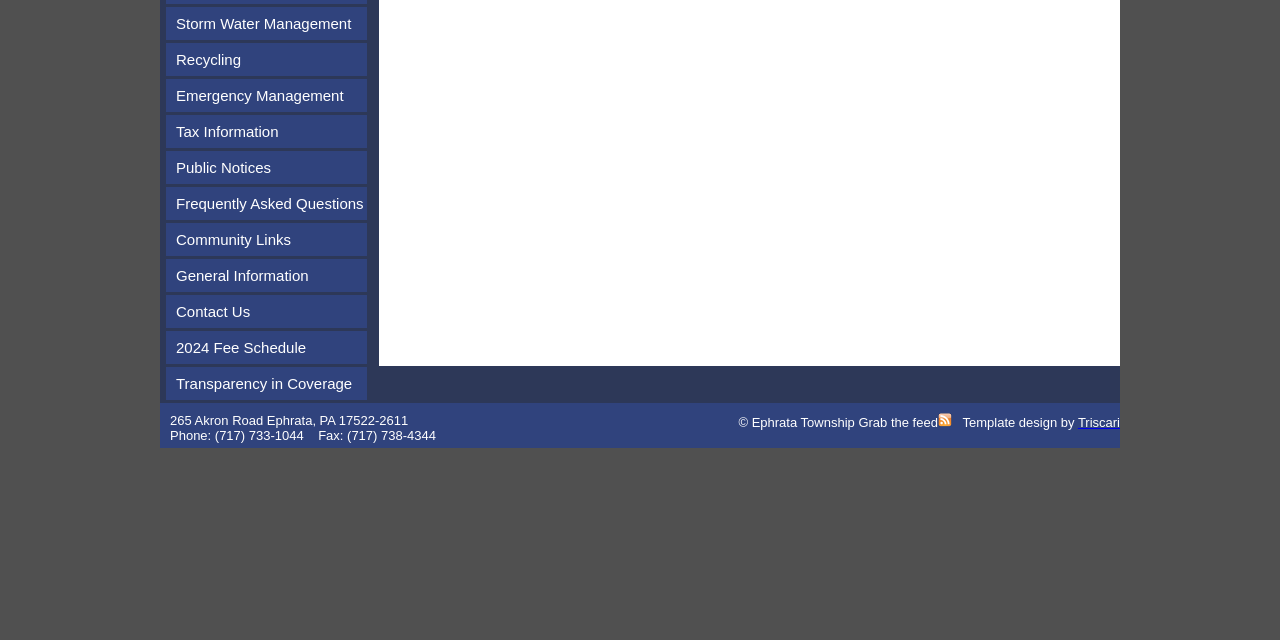Locate the bounding box of the UI element defined by this description: "Triscari". The coordinates should be given as four float numbers between 0 and 1, formatted as [left, top, right, bottom].

[0.842, 0.648, 0.875, 0.672]